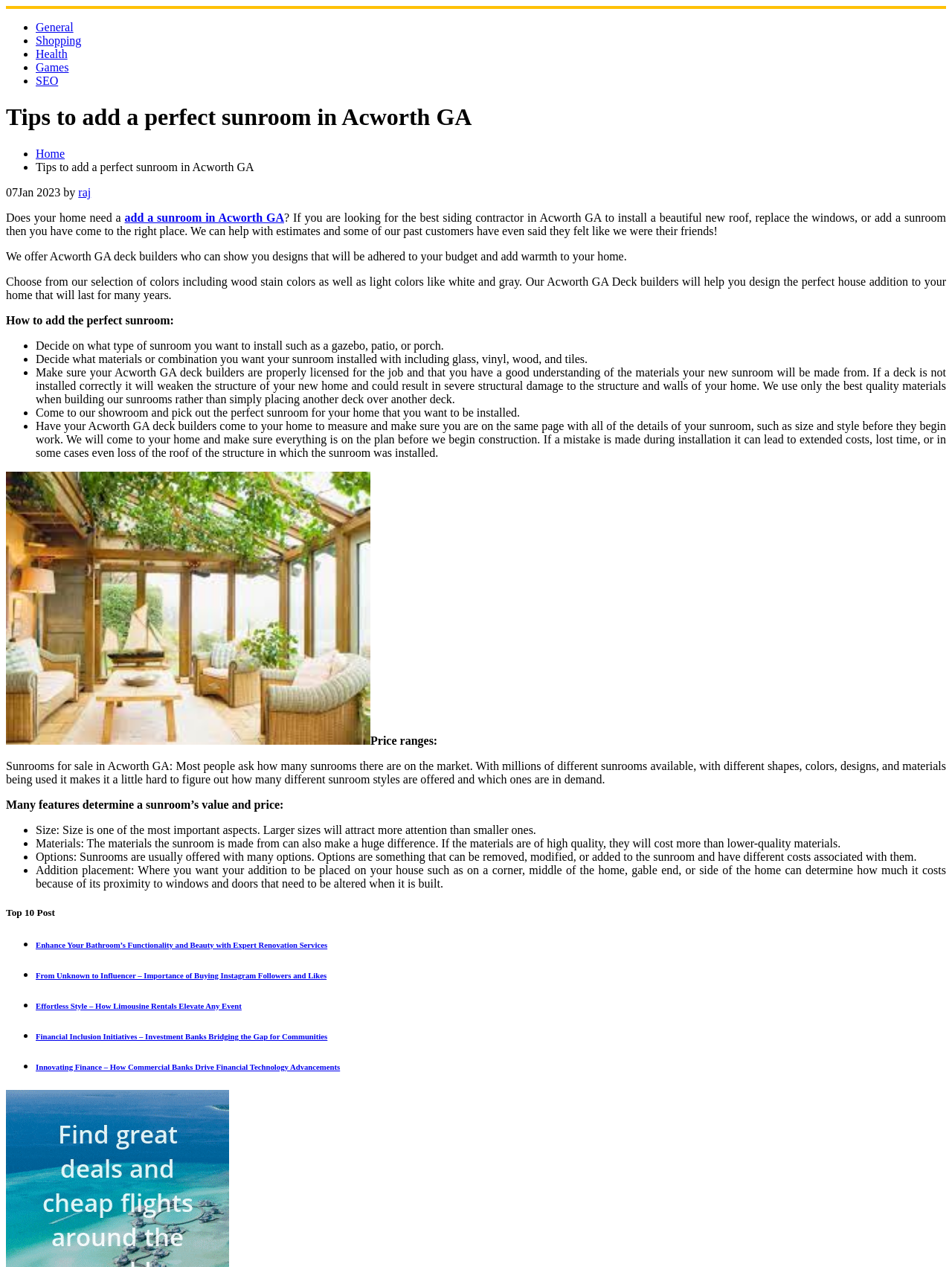Locate the bounding box coordinates of the clickable part needed for the task: "Click on the 'Home' link".

None